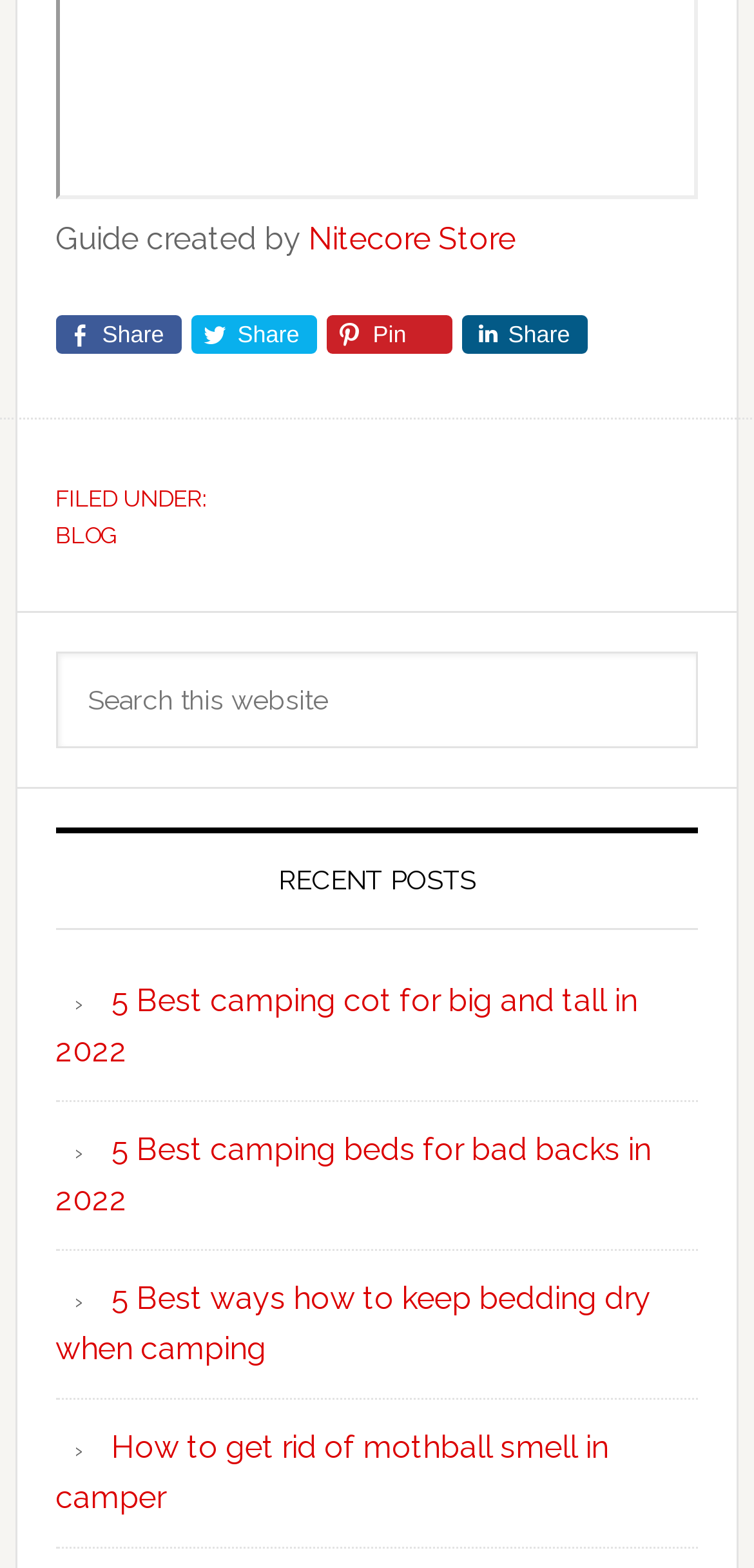Bounding box coordinates are specified in the format (top-left x, top-left y, bottom-right x, bottom-right y). All values are floating point numbers bounded between 0 and 1. Please provide the bounding box coordinate of the region this sentence describes: Filed Under:

[0.074, 0.307, 0.926, 0.35]